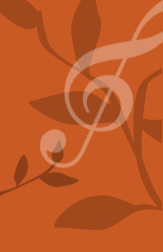Describe all significant details and elements found in the image.

The image features a vibrant orange background adorned with stylized silhouettes of leaves and a prominent musical treble clef. This design symbolizes the fusion of nature and music, embodying themes of creativity and artistic expression. It complements the context of the Bas Van Lier Trio, a jazz ensemble known for their engaging performances and diverse musical repertoire, including elements of swing, bebop, and Latin jazz. The image serves as a thematic representation for the trio's live performances and the ambiance of various acts within a lively entertainment setting.